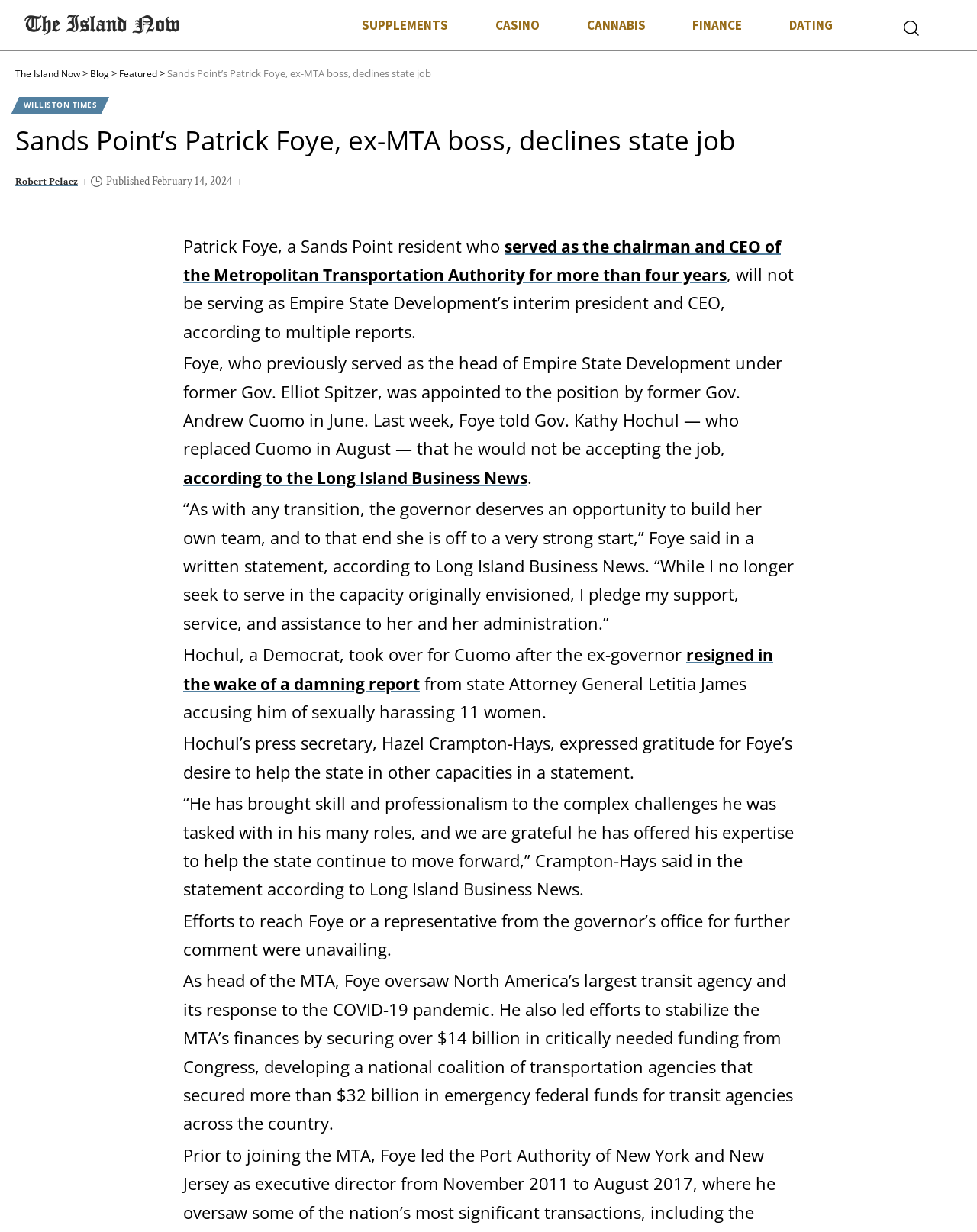Determine which piece of text is the heading of the webpage and provide it.

Sands Point’s Patrick Foye, ex-MTA boss, declines state job